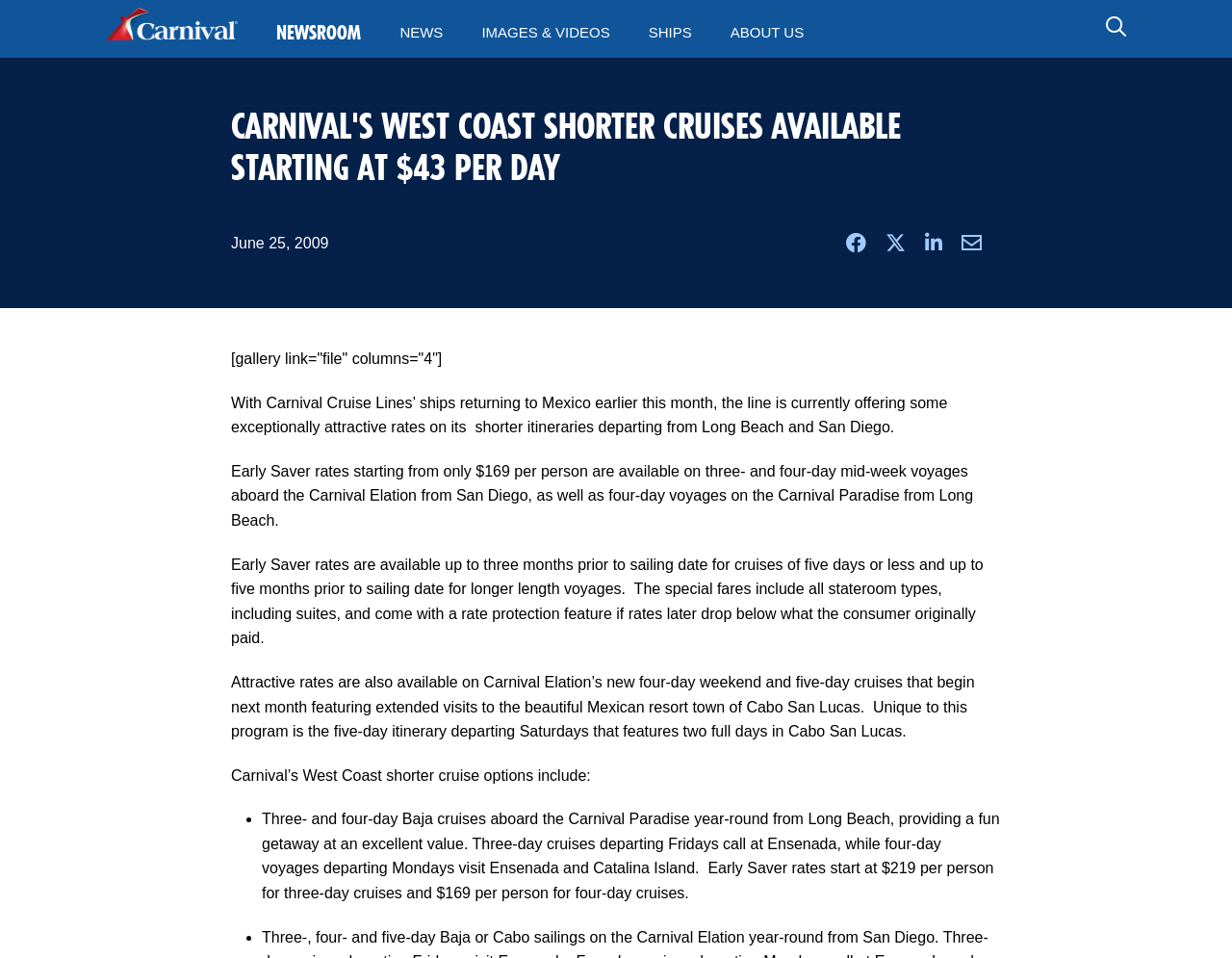Could you locate the bounding box coordinates for the section that should be clicked to accomplish this task: "Share on Facebook".

[0.687, 0.238, 0.703, 0.271]